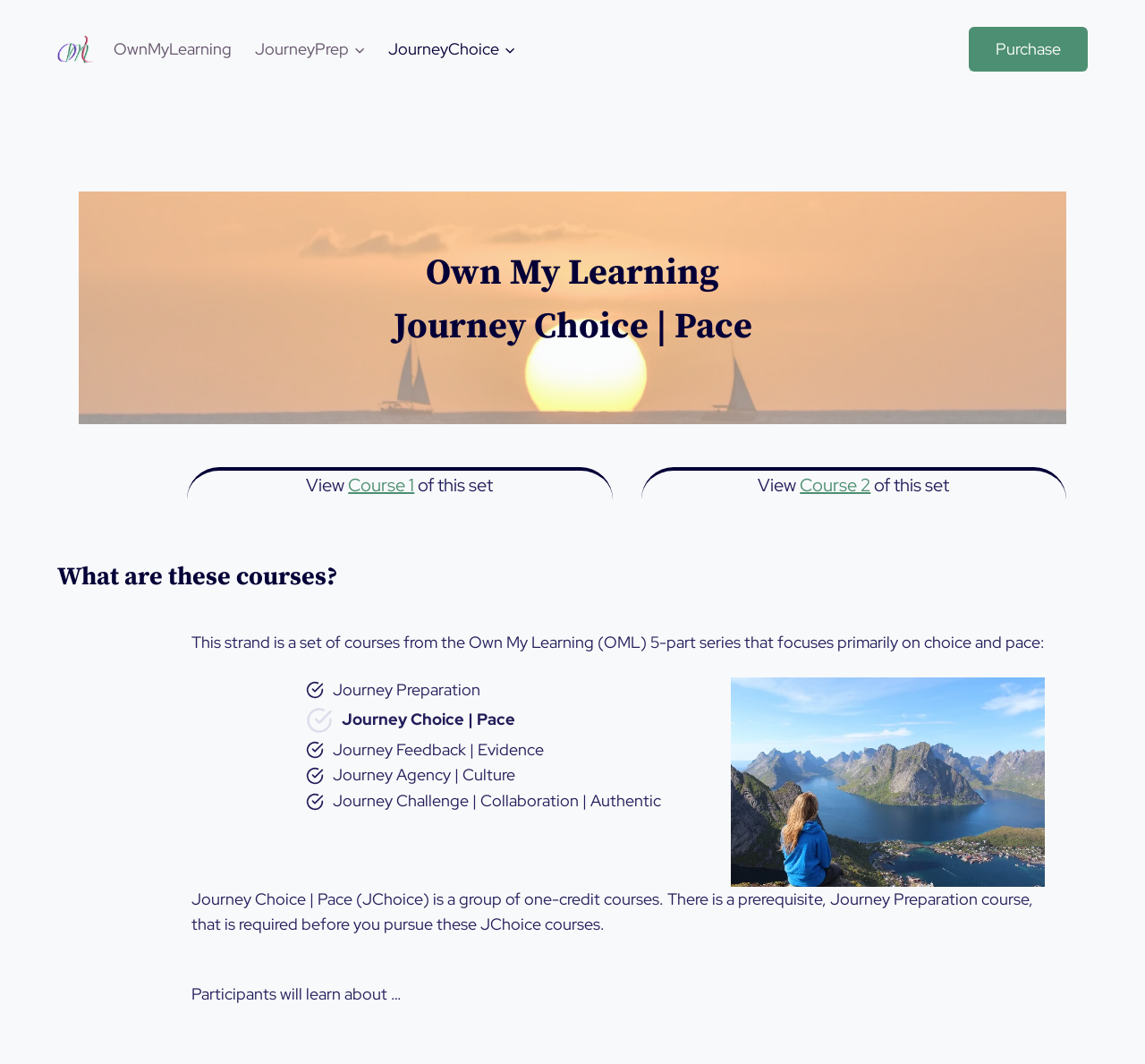Determine the bounding box coordinates of the clickable element to achieve the following action: 'Purchase'. Provide the coordinates as four float values between 0 and 1, formatted as [left, top, right, bottom].

[0.846, 0.025, 0.95, 0.068]